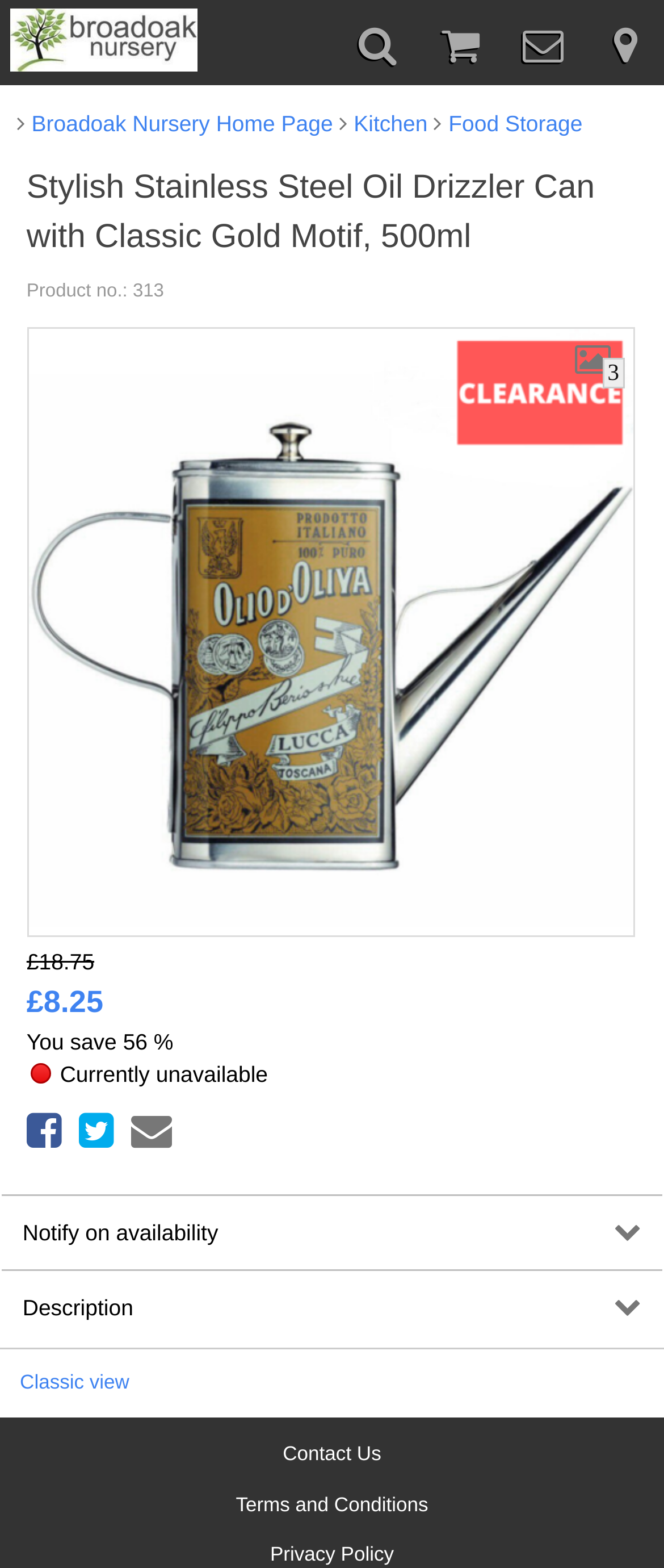Please identify the bounding box coordinates of the element on the webpage that should be clicked to follow this instruction: "Write an article for Read Dive". The bounding box coordinates should be given as four float numbers between 0 and 1, formatted as [left, top, right, bottom].

None